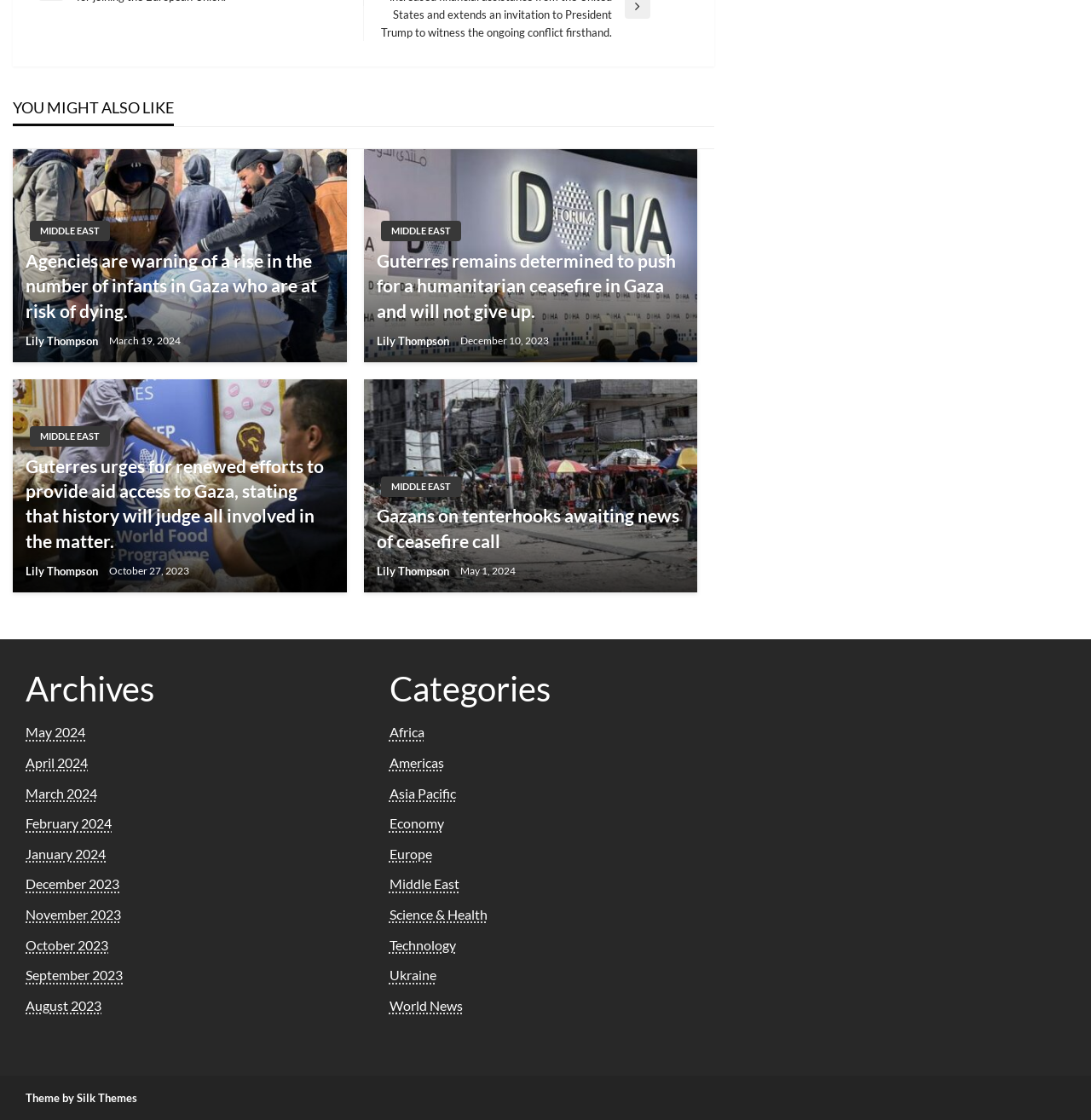Identify the bounding box coordinates of the element that should be clicked to fulfill this task: "Click on HOME". The coordinates should be provided as four float numbers between 0 and 1, i.e., [left, top, right, bottom].

None